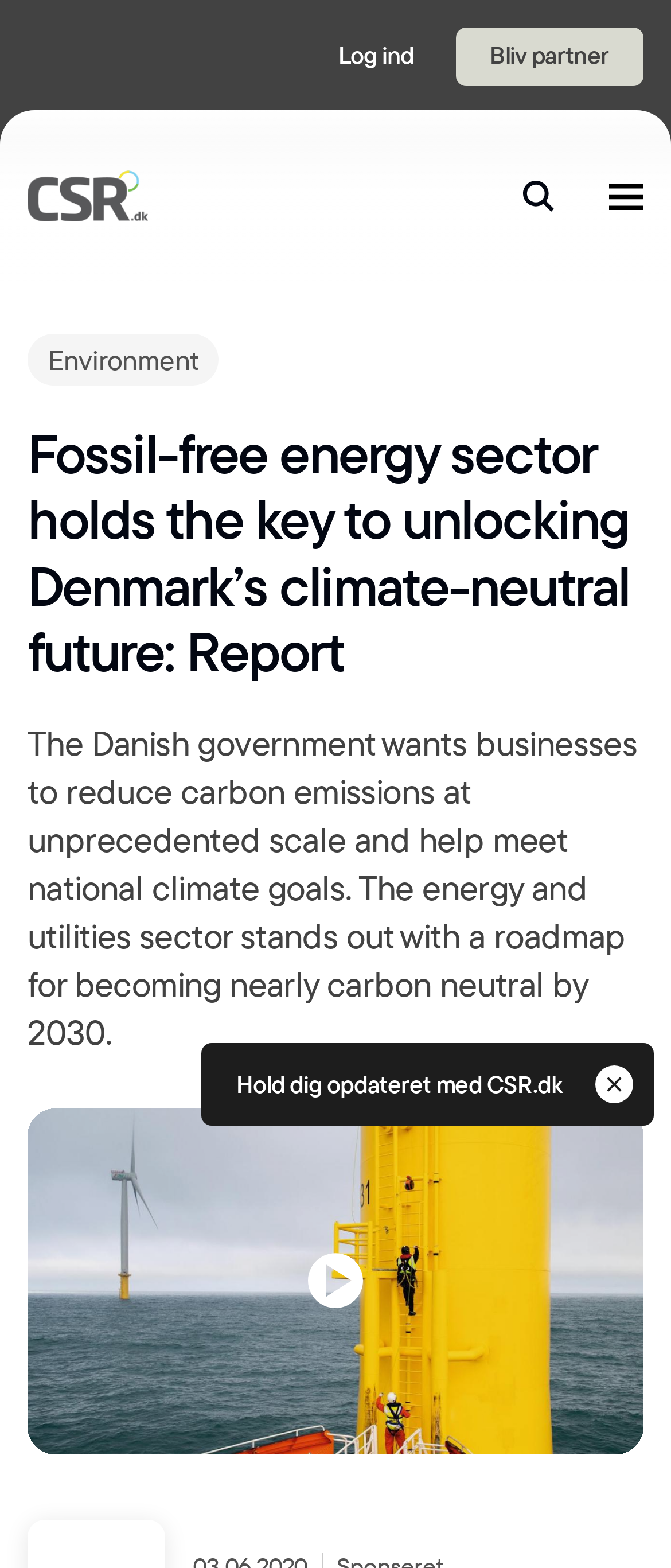Locate the bounding box coordinates of the element that should be clicked to execute the following instruction: "Visit the 'Privacy Policy'".

None